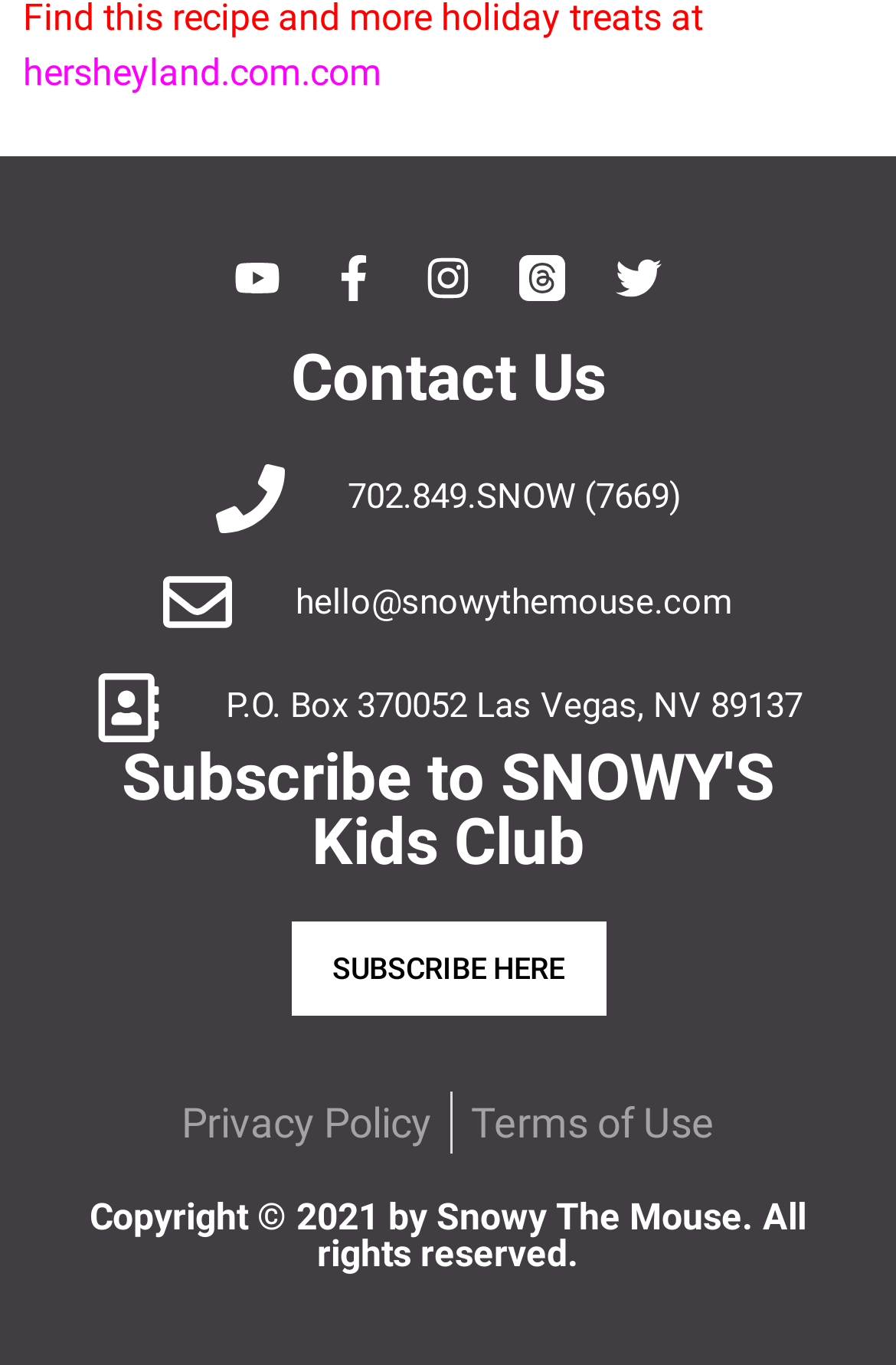Please identify the bounding box coordinates of the element's region that should be clicked to execute the following instruction: "Contact Snowy via phone". The bounding box coordinates must be four float numbers between 0 and 1, i.e., [left, top, right, bottom].

[0.388, 0.349, 0.76, 0.38]